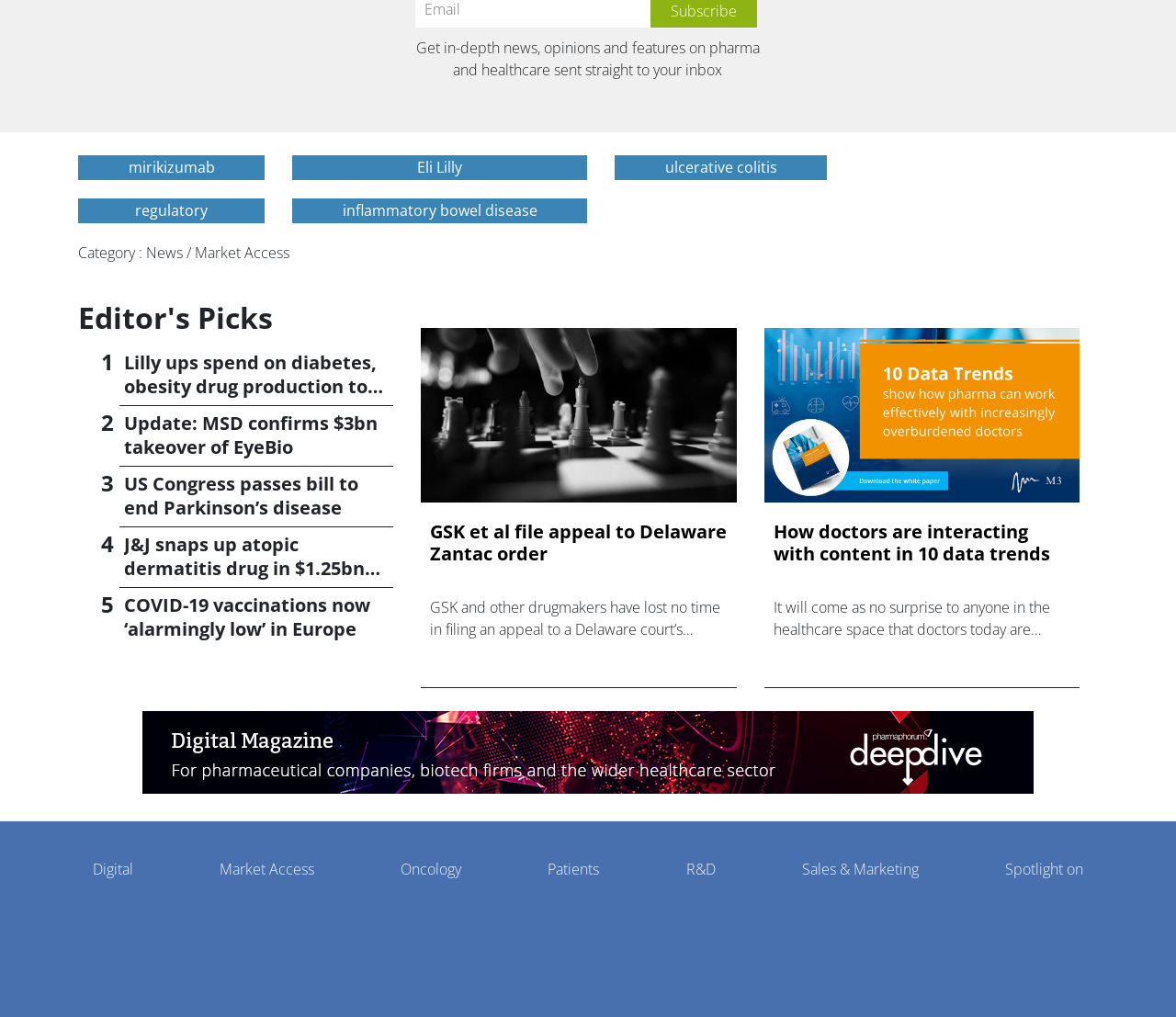Indicate the bounding box coordinates of the clickable region to achieve the following instruction: "Navigate to the 'Digital' section."

[0.073, 0.837, 0.12, 0.888]